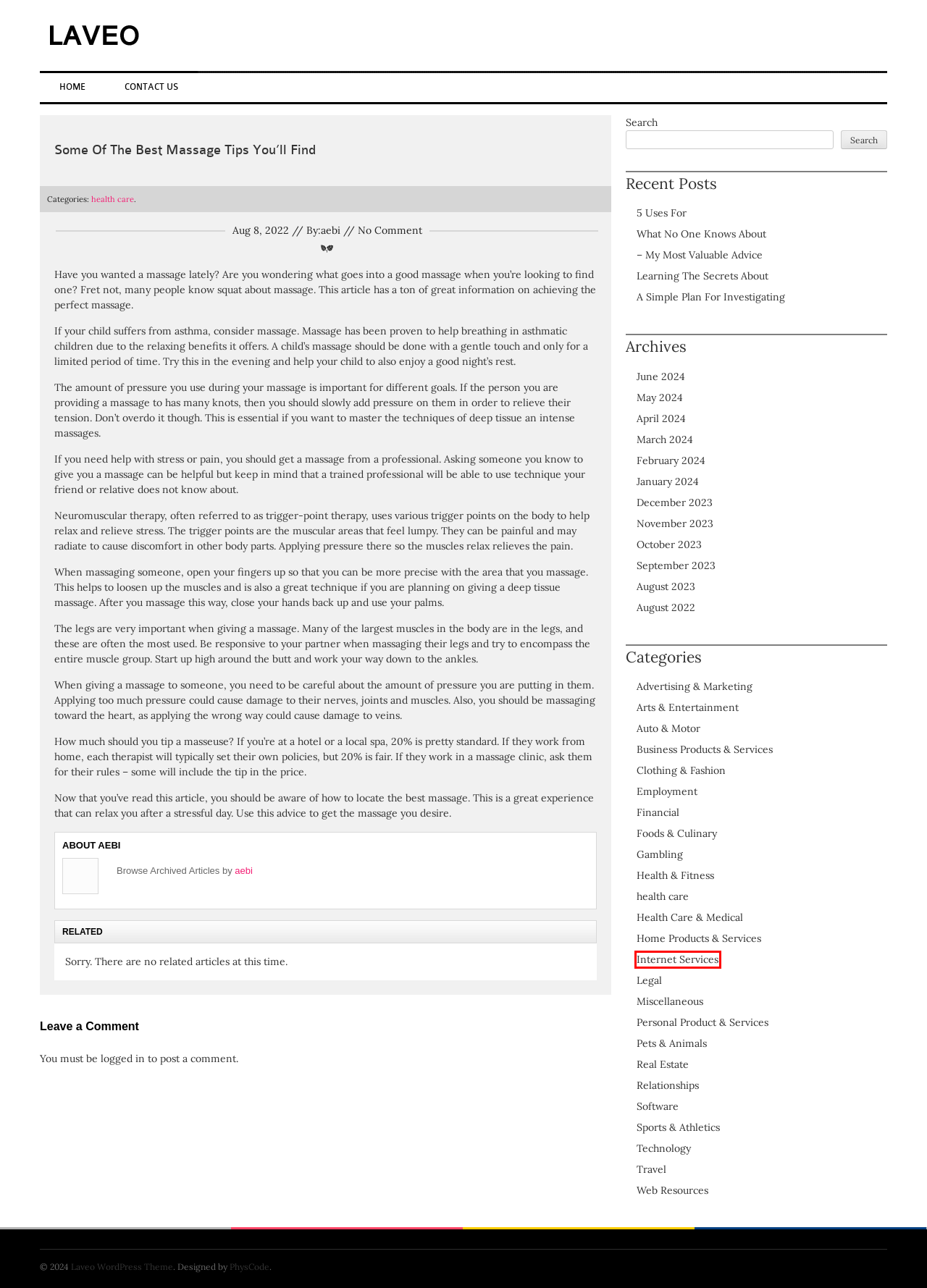You are provided a screenshot of a webpage featuring a red bounding box around a UI element. Choose the webpage description that most accurately represents the new webpage after clicking the element within the red bounding box. Here are the candidates:
A. Advertising & Marketing – Caqnqunyi
B. Internet Services – Caqnqunyi
C. Home Products & Services – Caqnqunyi
D. A Simple Plan For Investigating – Caqnqunyi
E. Relationships – Caqnqunyi
F. June 2024 – Caqnqunyi
G. Arts & Entertainment – Caqnqunyi
H. – My Most Valuable Advice – Caqnqunyi

B